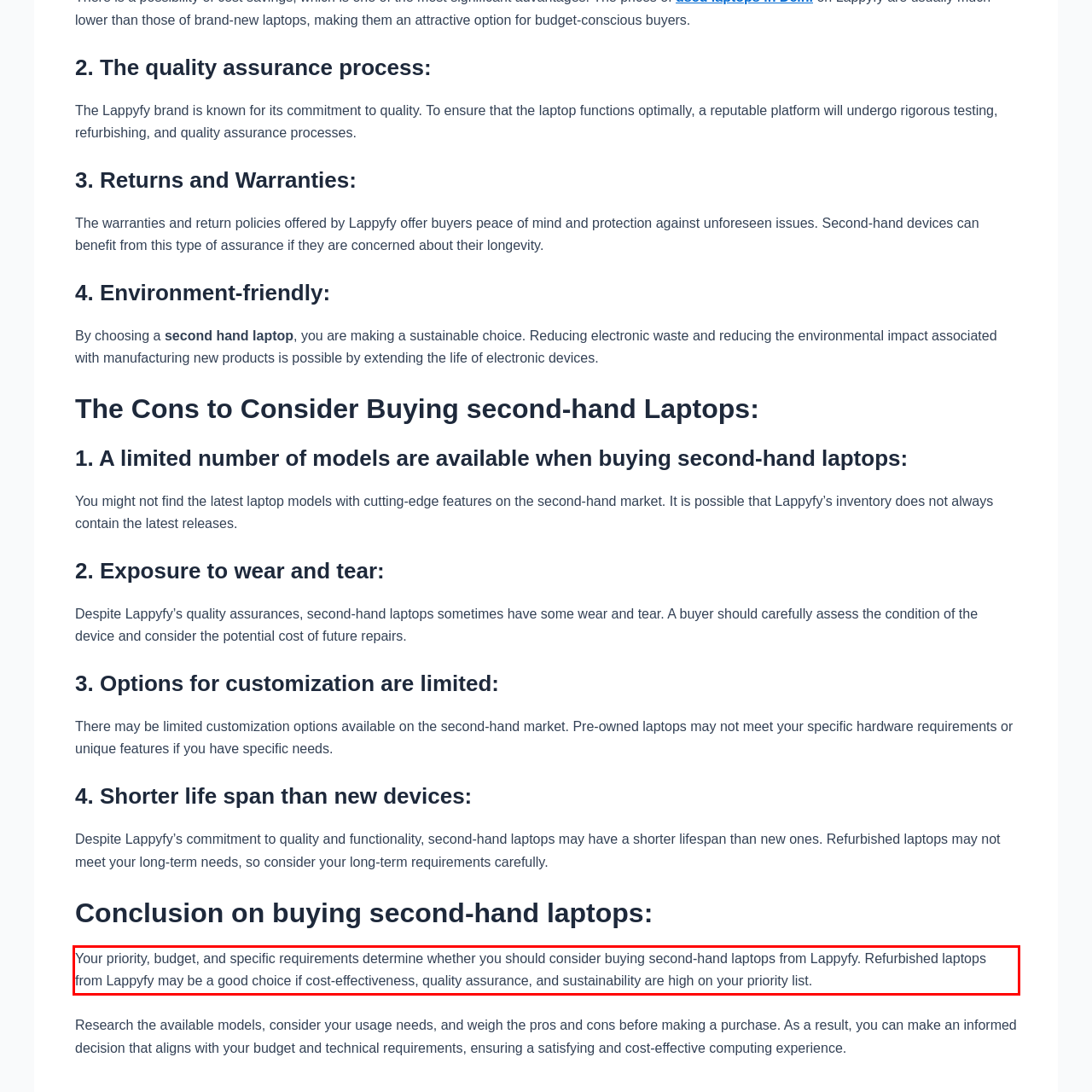Identify the text inside the red bounding box in the provided webpage screenshot and transcribe it.

Your priority, budget, and specific requirements determine whether you should consider buying second-hand laptops from Lappyfy. Refurbished laptops from Lappyfy may be a good choice if cost-effectiveness, quality assurance, and sustainability are high on your priority list.